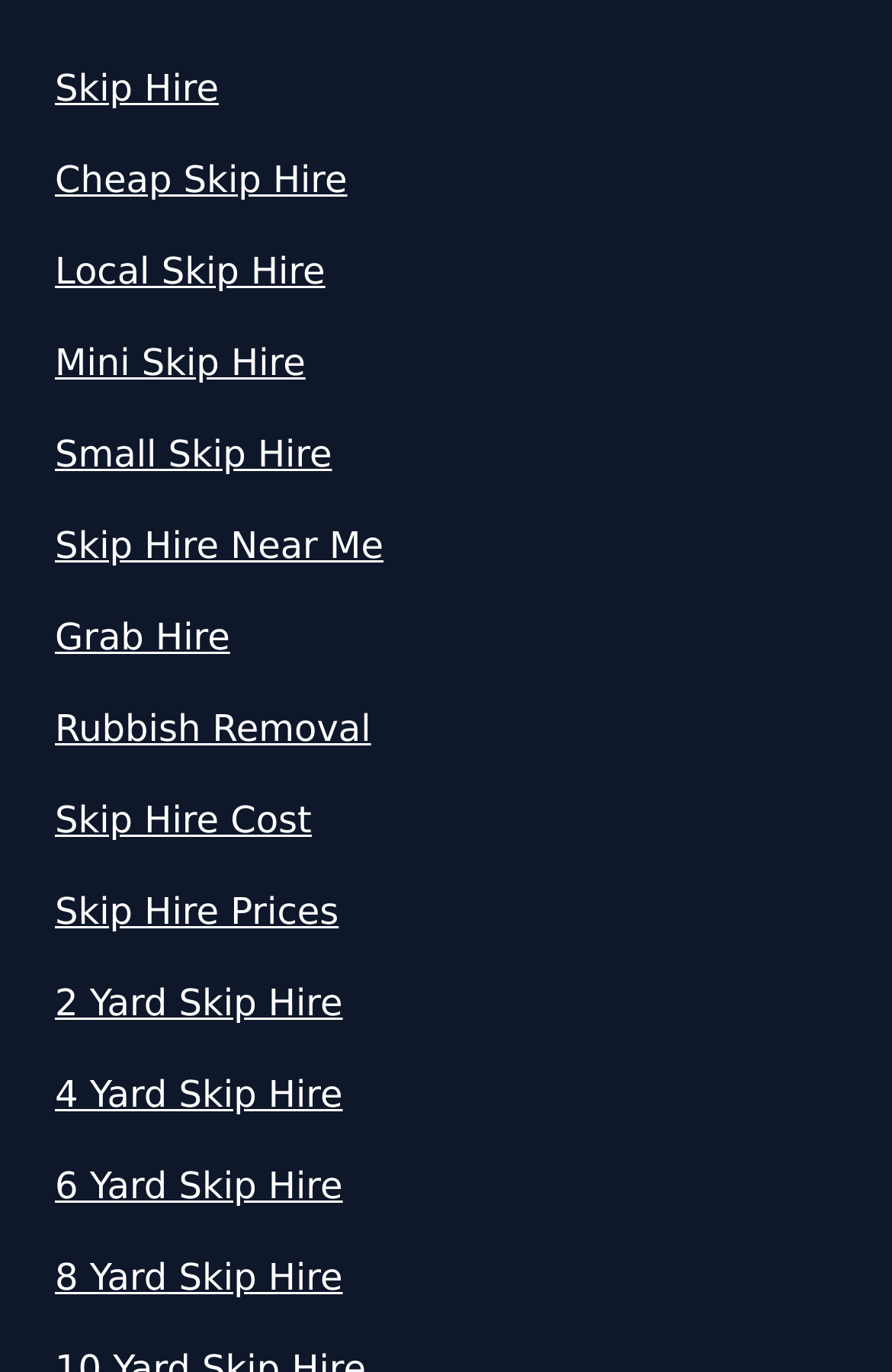Is there a link for rubbish removal?
Look at the screenshot and give a one-word or phrase answer.

Yes